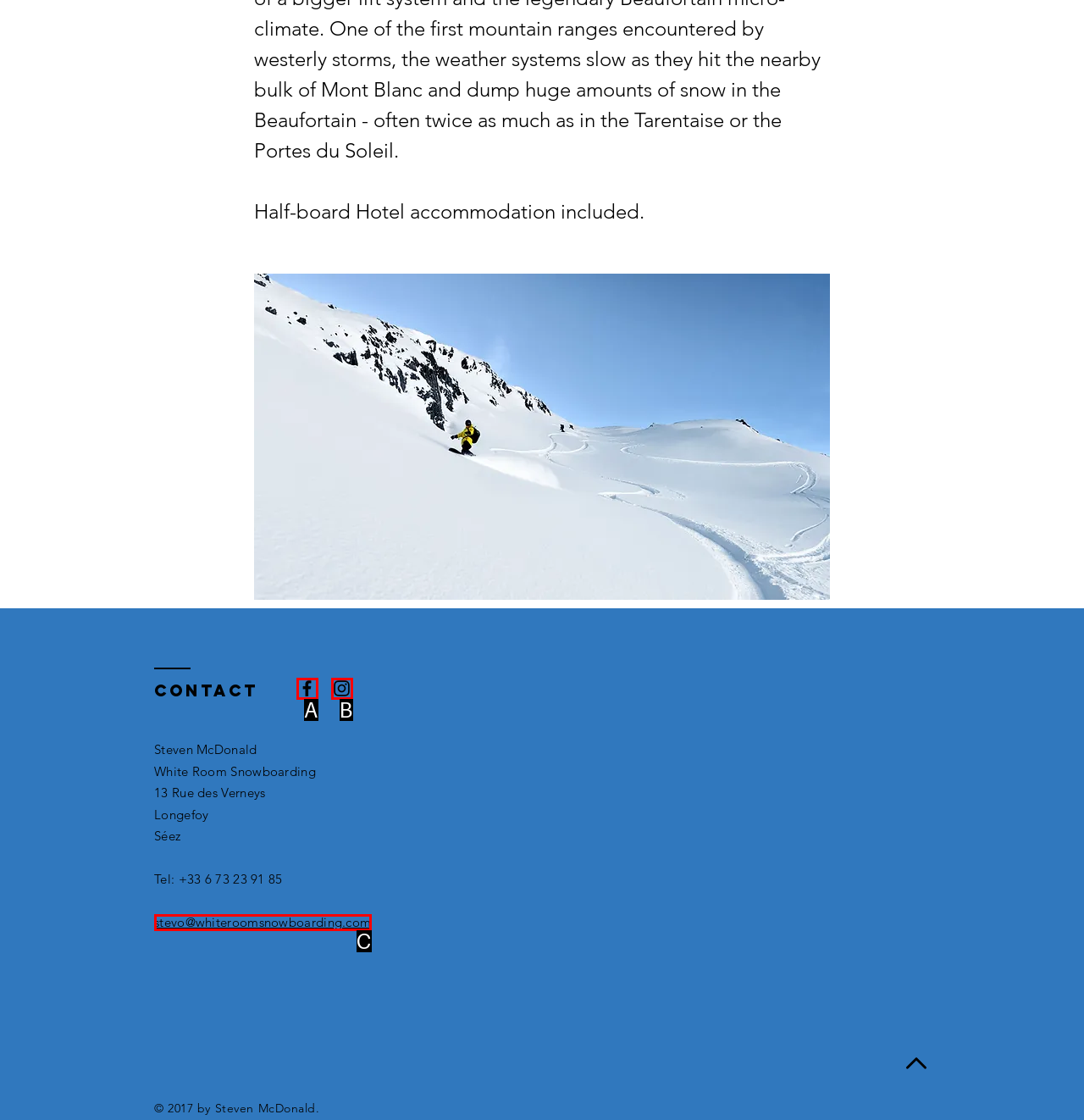Match the HTML element to the description: Automotive. Answer with the letter of the correct option from the provided choices.

None